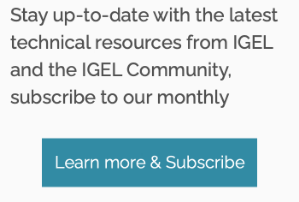Elaborate on all the features and components visible in the image.

The image features a call to action encouraging viewers to stay informed about the latest technical resources from IGEL and the IGEL Community. It prominently displays the text: “Stay up-to-date with the latest technical resources from IGEL and the IGEL Community, subscribe to our monthly” above a blue button labeled “Learn more & Subscribe.” This visual invites users to engage further by subscribing to a monthly newsletter, emphasizing the community aspect and the benefits of accessing updated technical content.